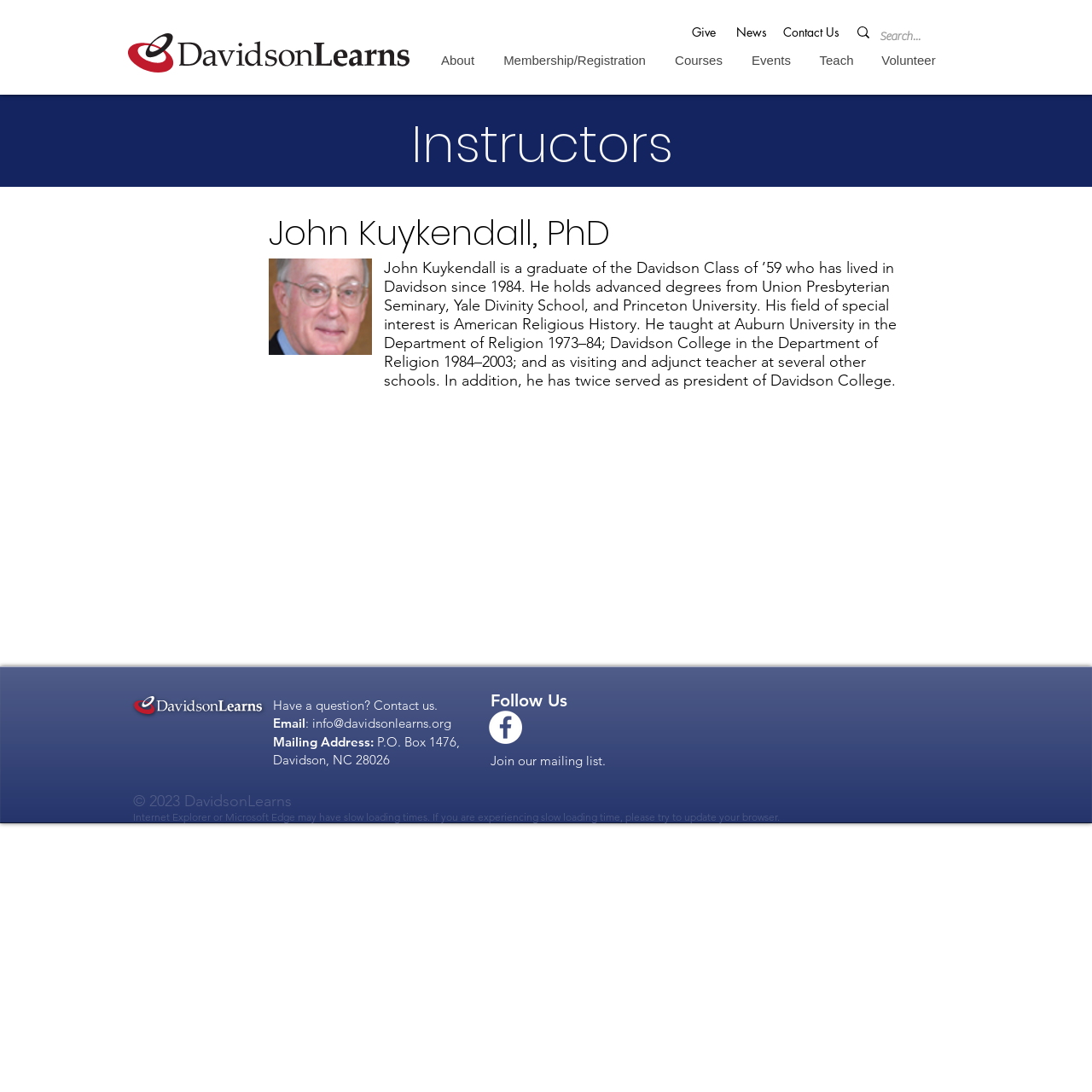Give a complete and precise description of the webpage's appearance.

The webpage is about DavidsonLearns, a learning platform, and specifically focuses on one of its previous instructors, John Kuykendall, PhD. 

At the top of the page, there is a navigation bar with several links, including "About", "Membership/Registration", "Courses", "Events", "Teach", and "Volunteer". 

Below the navigation bar, there is a search bar with a magnifying glass icon and a search box where users can input their queries. 

On the left side of the page, there is a main section with a heading "Instructors" and a subheading "John Kuykendall, PhD". Below the subheading, there is a photo of John Kuykendall, PhD, and a brief biography that describes his educational background, teaching experience, and field of special interest. 

At the bottom of the page, there is a section with contact information, including an email address, mailing address, and a link to contact the organization. There are also links to social media platforms, such as Facebook, and an option to join the mailing list. 

Additionally, there is a copyright notice at the very bottom of the page, along with a note about potential slow loading times for users with Internet Explorer or Microsoft Edge browsers.